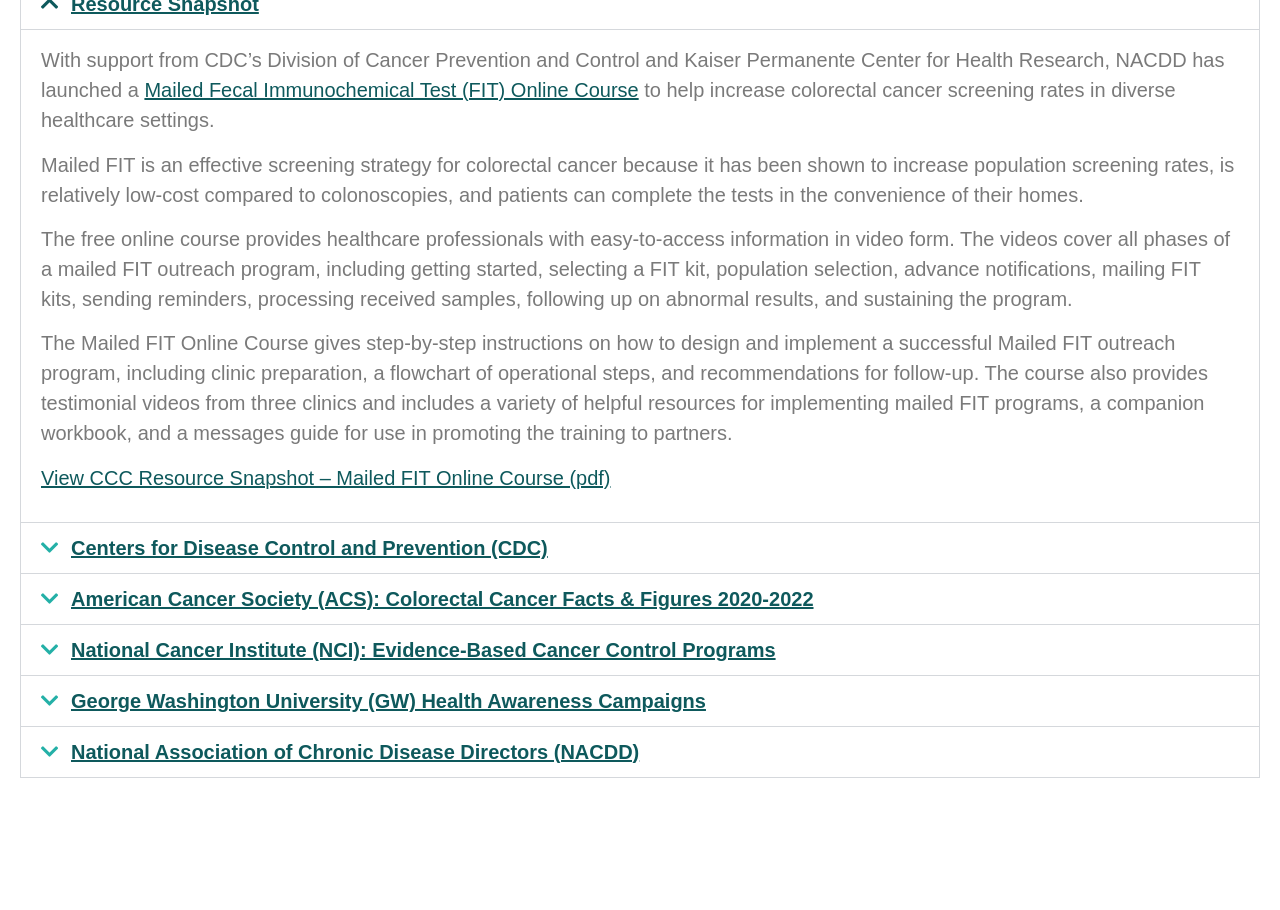Can you show the bounding box coordinates of the region to click on to complete the task described in the instruction: "Add Moto Guzzi V7 Stone Special Edition 850 E5 to basket"?

None